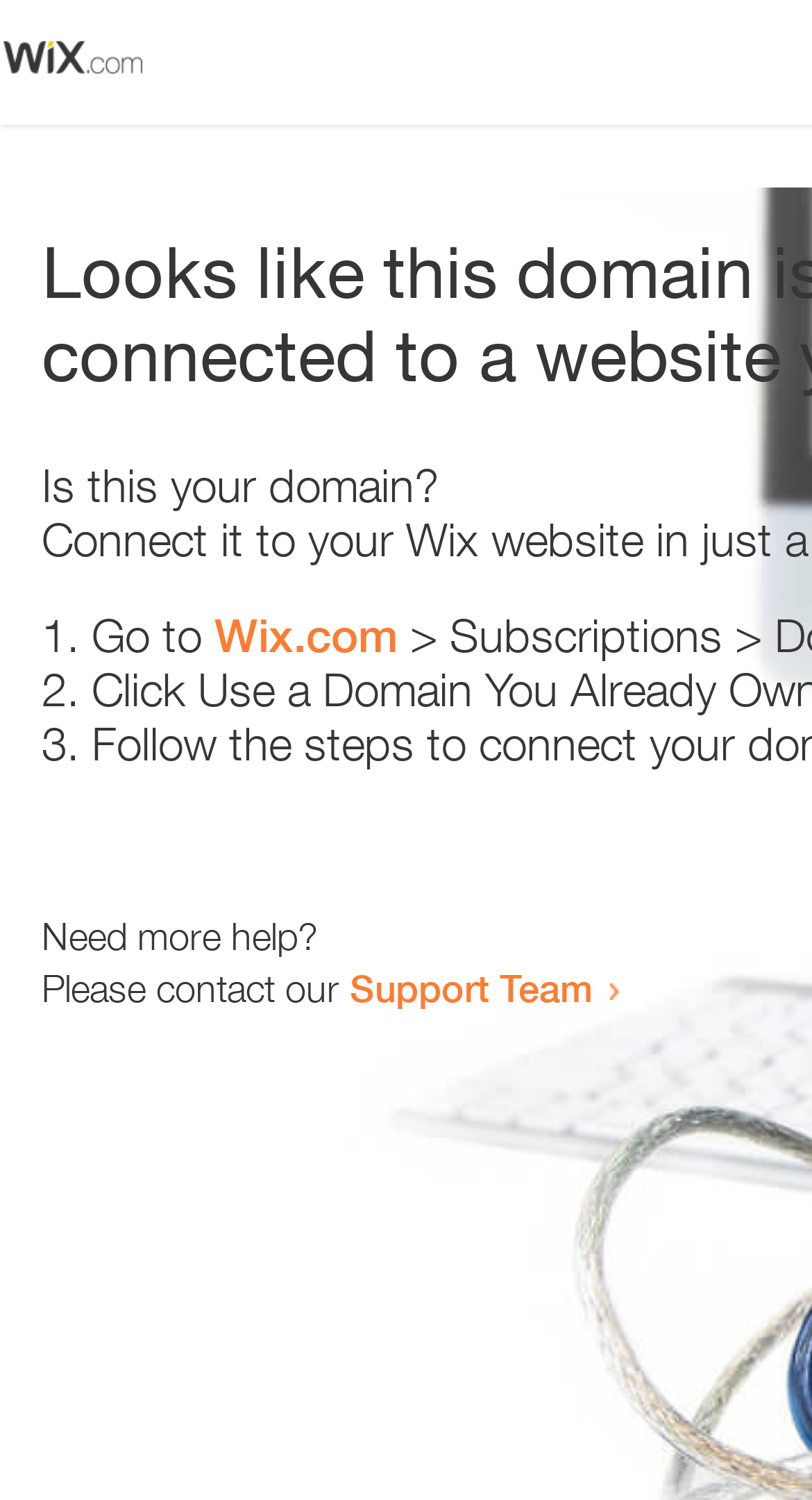Using the element description: "Support Team", determine the bounding box coordinates. The coordinates should be in the format [left, top, right, bottom], with values between 0 and 1.

[0.431, 0.643, 0.731, 0.674]